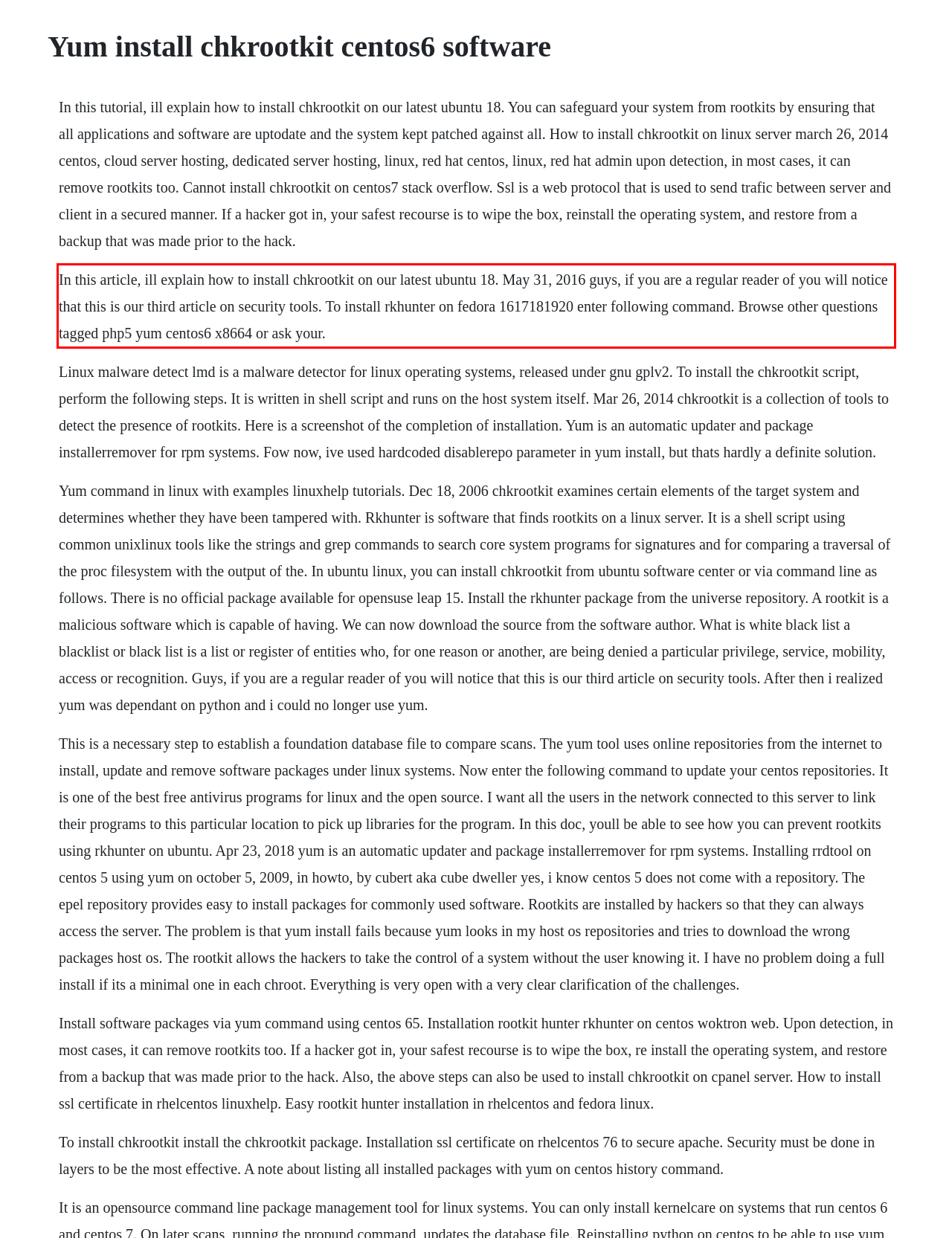Analyze the webpage screenshot and use OCR to recognize the text content in the red bounding box.

In this article, ill explain how to install chkrootkit on our latest ubuntu 18. May 31, 2016 guys, if you are a regular reader of you will notice that this is our third article on security tools. To install rkhunter on fedora 1617181920 enter following command. Browse other questions tagged php5 yum centos6 x8664 or ask your.